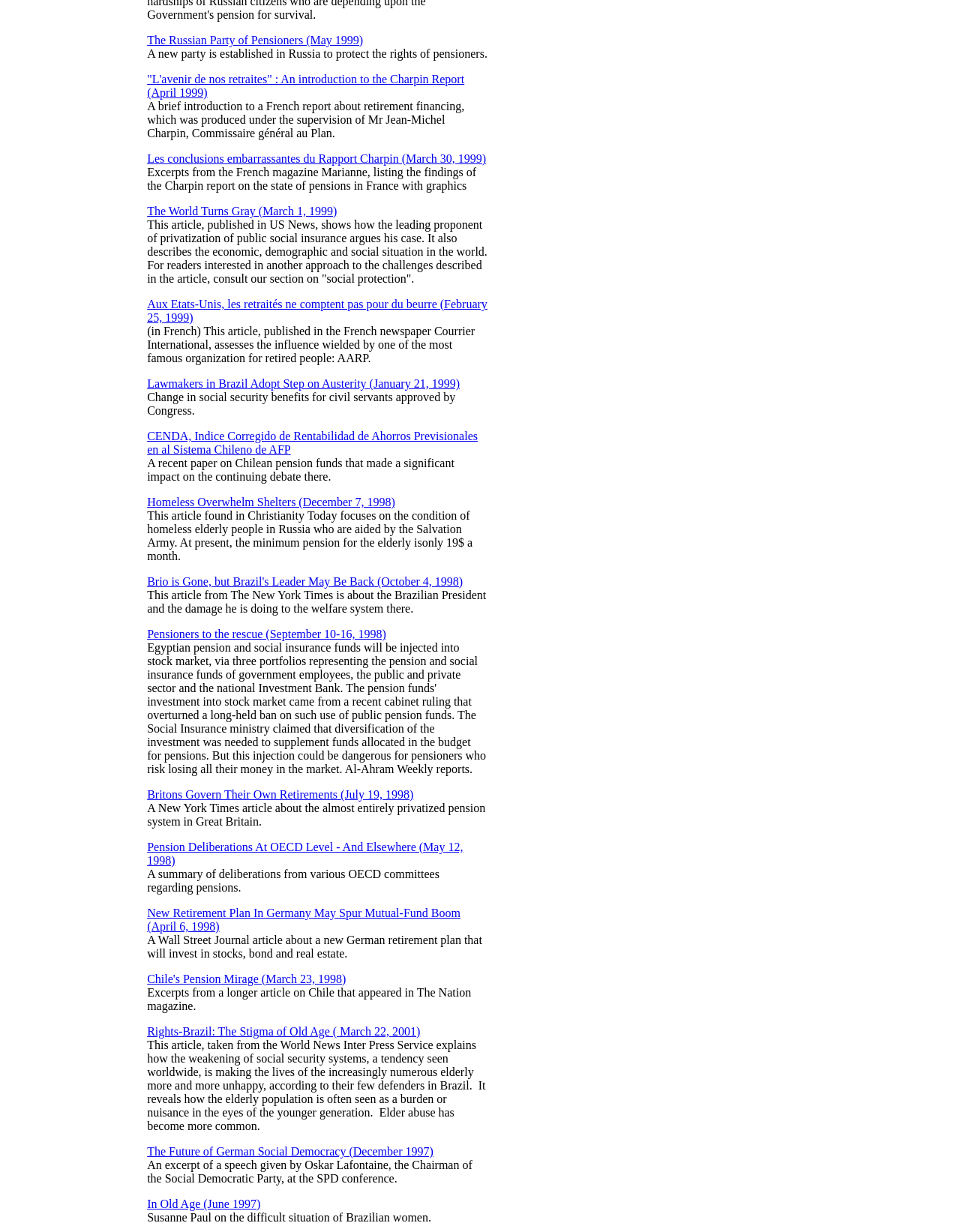Determine the bounding box coordinates for the element that should be clicked to follow this instruction: "Explore the future of German Social Democracy". The coordinates should be given as four float numbers between 0 and 1, in the format [left, top, right, bottom].

[0.153, 0.929, 0.451, 0.94]